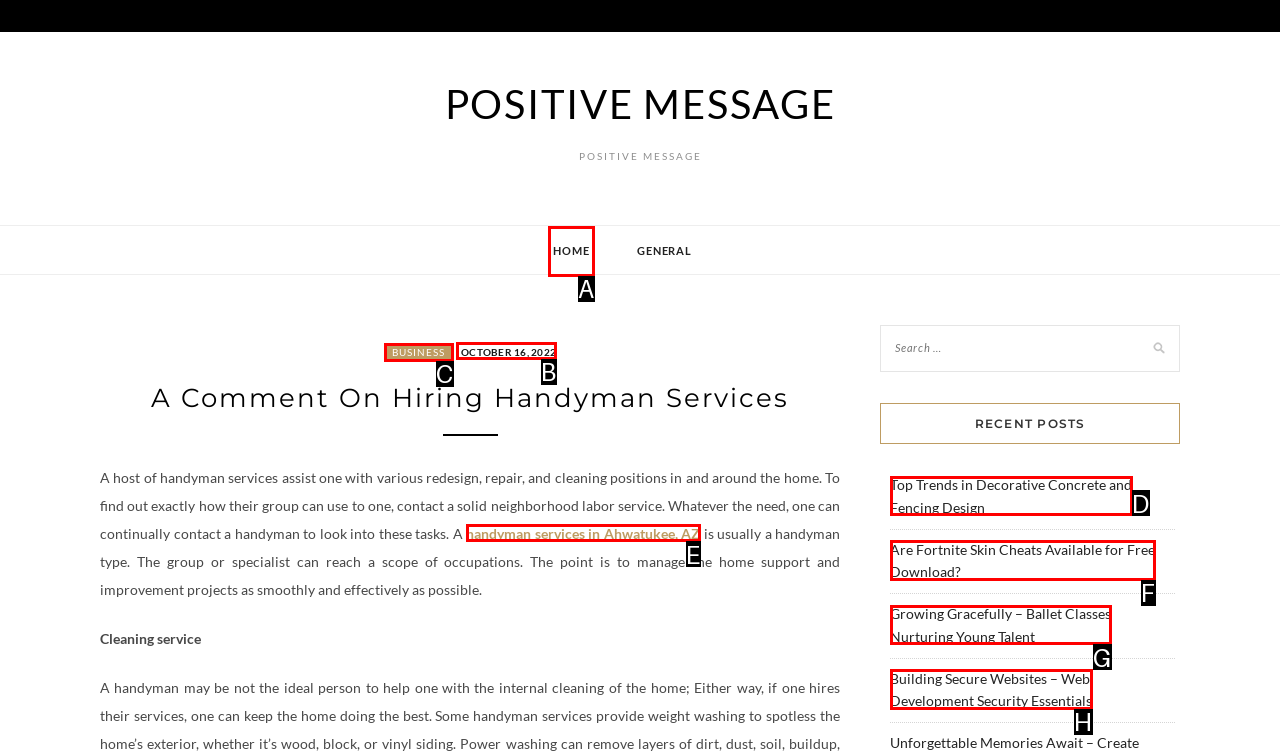Using the description: October 16, 2022October 17, 2022
Identify the letter of the corresponding UI element from the choices available.

B